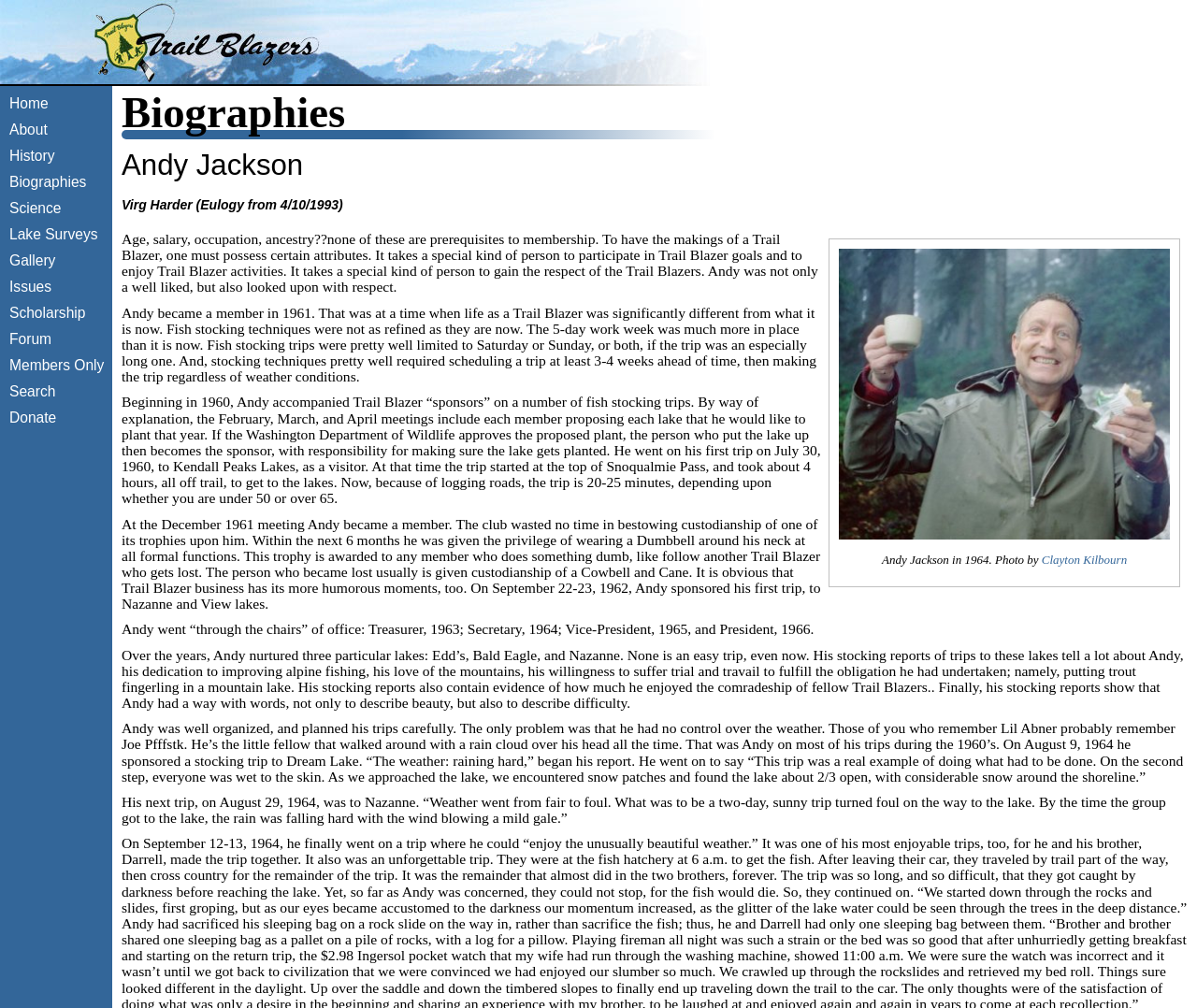Find the bounding box coordinates for the element that must be clicked to complete the instruction: "Click on the 'Donate' link". The coordinates should be four float numbers between 0 and 1, indicated as [left, top, right, bottom].

[0.008, 0.406, 0.047, 0.422]